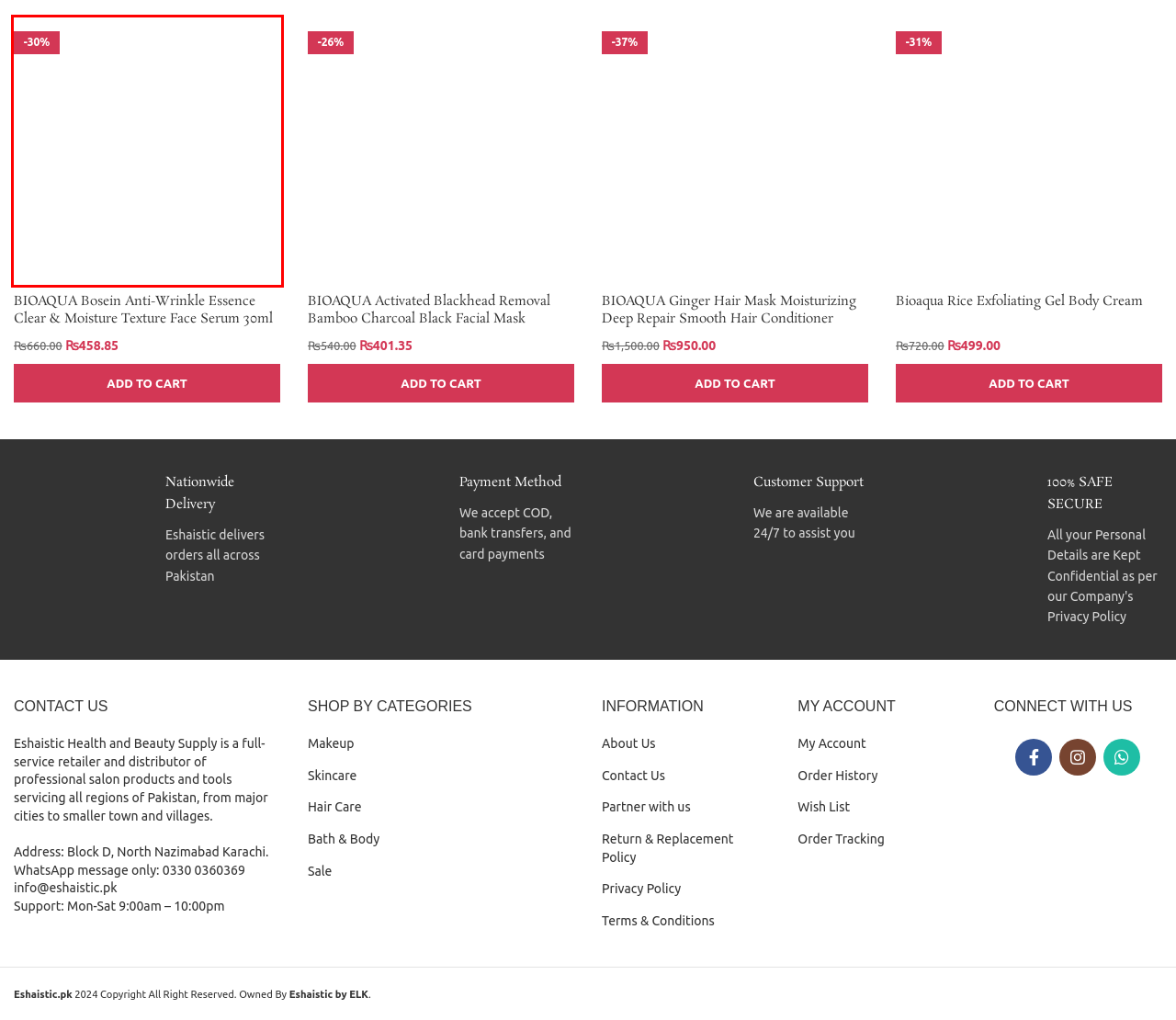Given a screenshot of a webpage with a red bounding box highlighting a UI element, choose the description that best corresponds to the new webpage after clicking the element within the red bounding box. Here are your options:
A. Terms & Conditions - Eshaistic.pk
B. BIOAQUA Ginger Hair Mask Moisturizing Deep Repair Smooth Hair Conditioner 500ml - Eshaistic.pk
C. Shipping & Returns Policy - Eshaistic.pk
D. BIOAQUA Bosein Anti-Wrinkle Essence Clear & Moisture Texture Face Serum 30ml - Eshaistic.pk
E. Privacy Policy - Eshaistic.pk
F. Bioaqua Rice Exfoliating Gel Body Cream - Eshaistic.pk
G. Track order - Eshaistic.pk
H. About Us - Eshaistic.pk

D